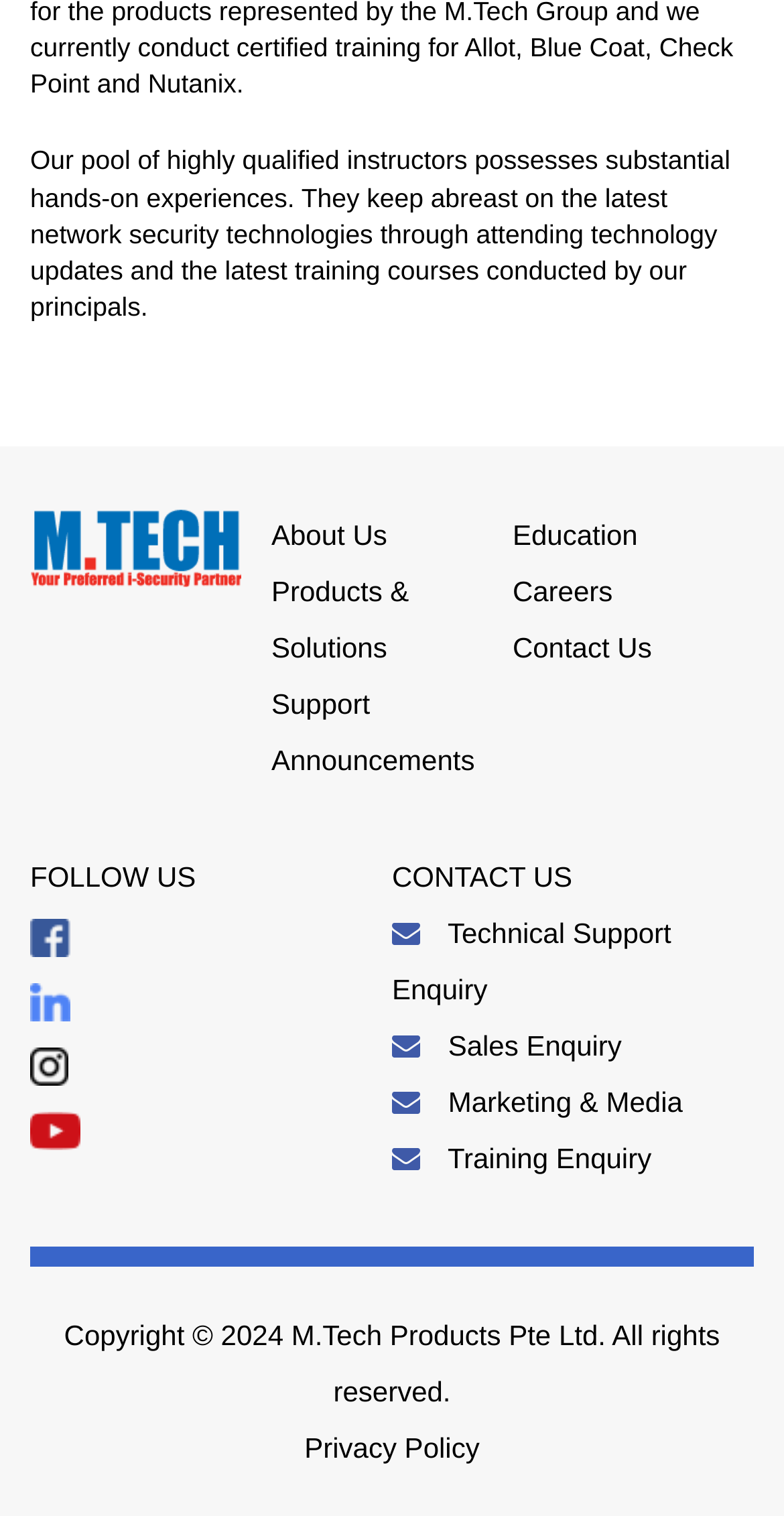Locate the bounding box coordinates of the clickable element to fulfill the following instruction: "follow on Facebook". Provide the coordinates as four float numbers between 0 and 1 in the format [left, top, right, bottom].

[0.038, 0.607, 0.09, 0.629]